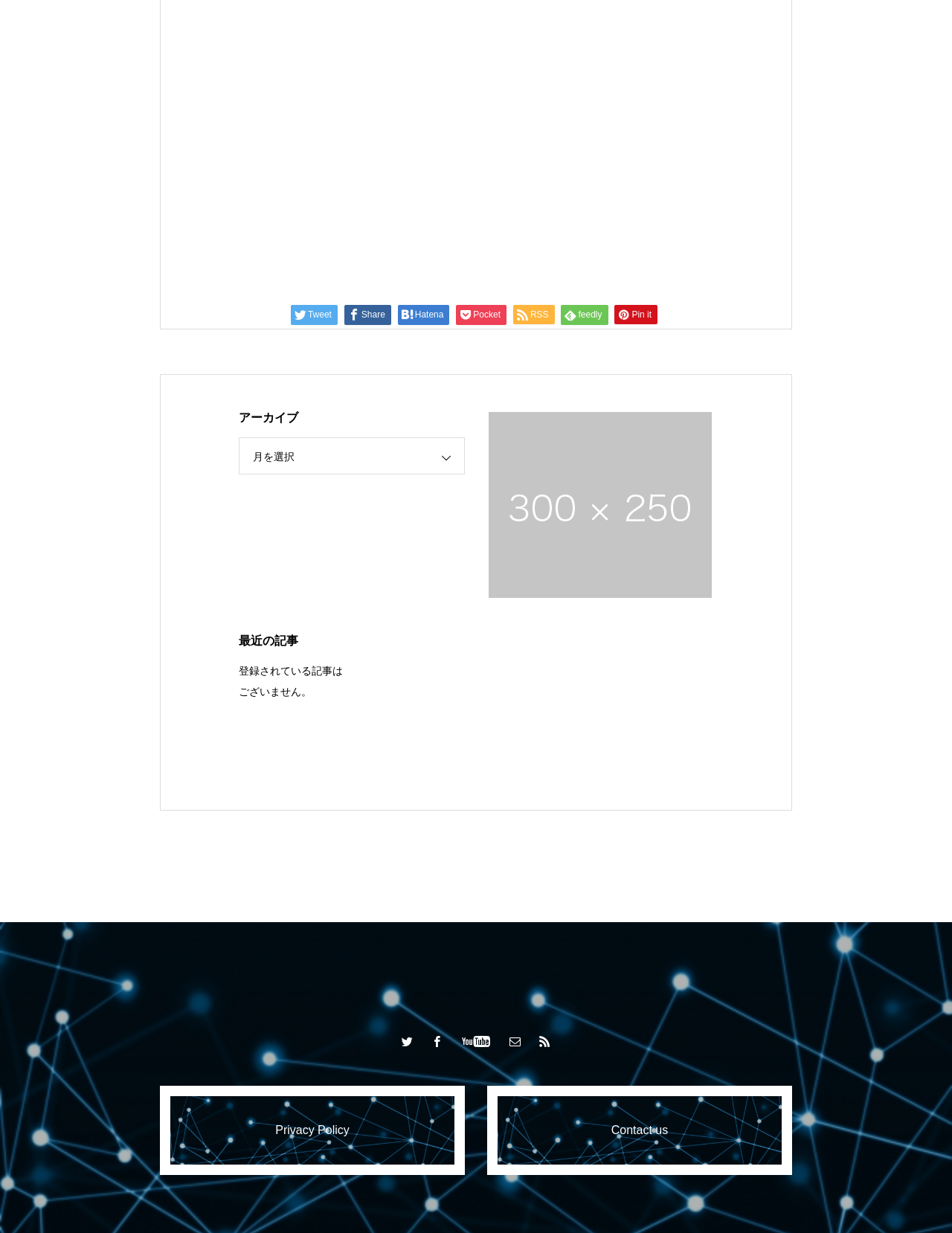Provide a one-word or short-phrase answer to the question:
What is the status of the articles?

No registered articles